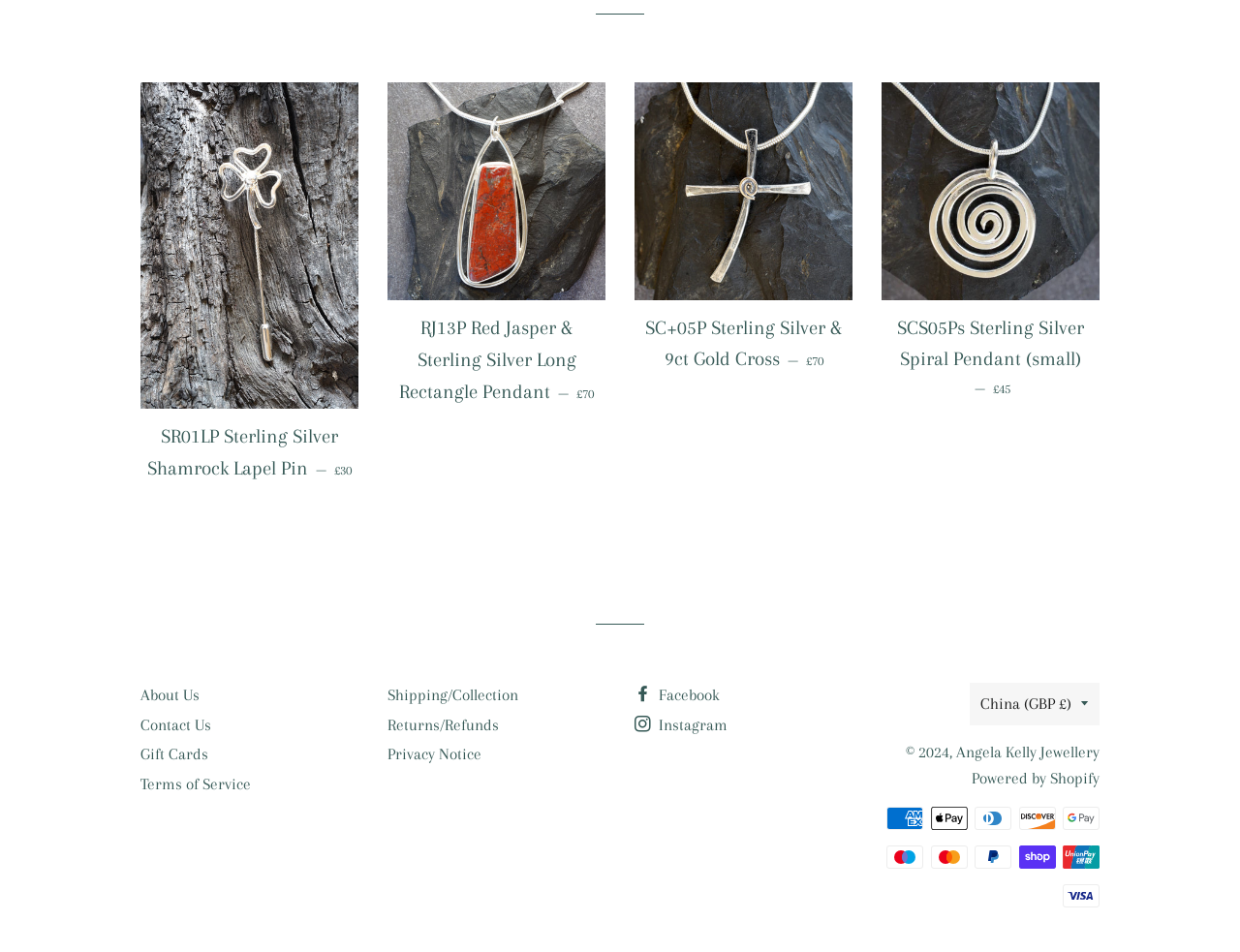What is the price of the 'SR01LP Sterling Silver Shamrock Lapel Pin'?
Use the image to answer the question with a single word or phrase.

£30